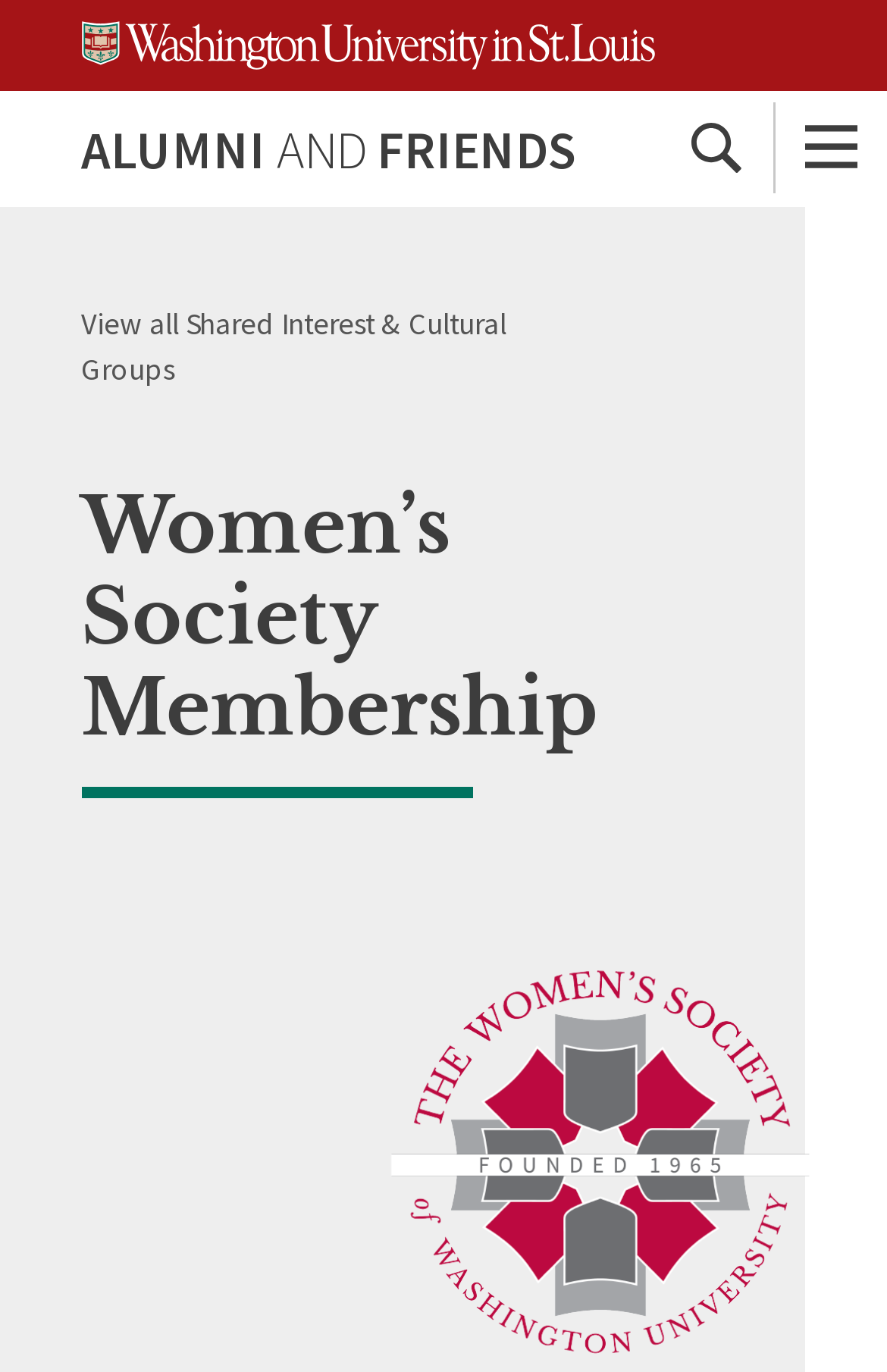Please find the bounding box coordinates (top-left x, top-left y, bottom-right x, bottom-right y) in the screenshot for the UI element described as follows: Alumni and Friends

[0.091, 0.084, 0.65, 0.132]